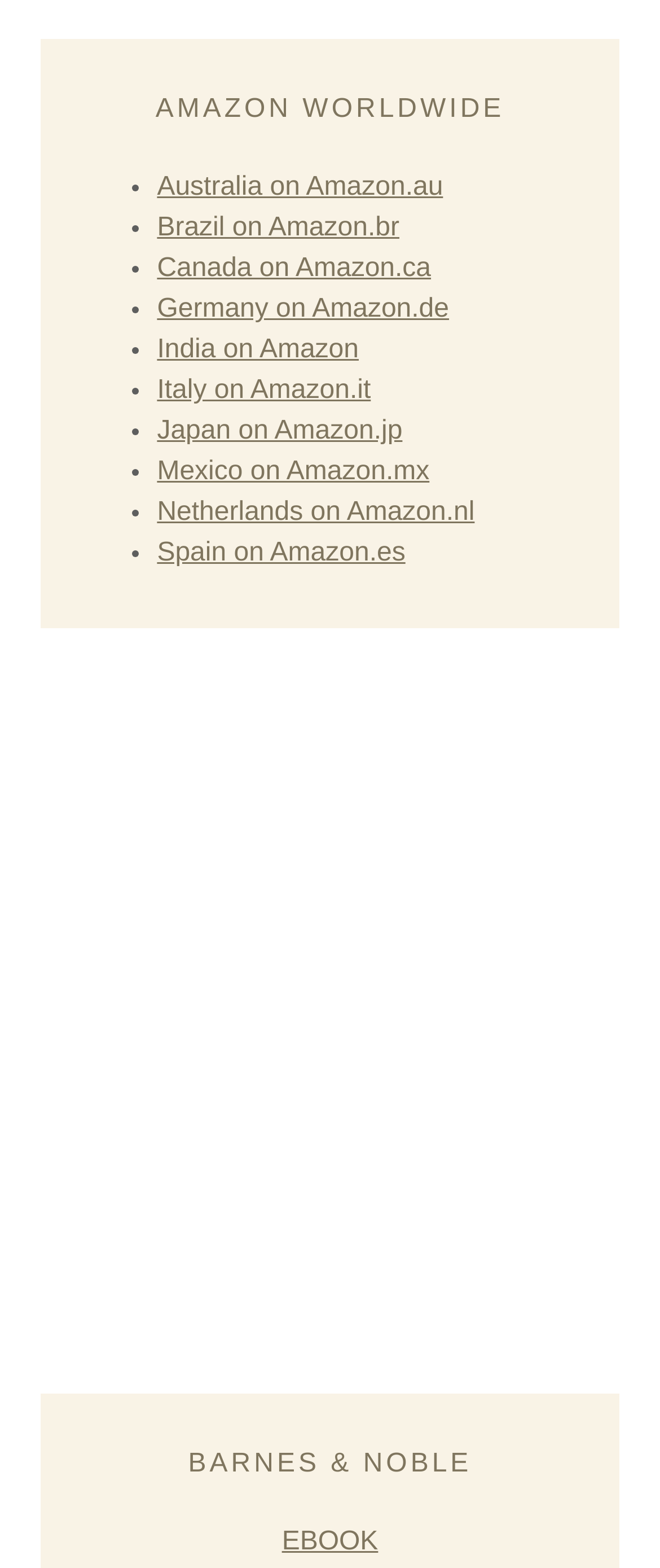Please specify the bounding box coordinates in the format (top-left x, top-left y, bottom-right x, bottom-right y), with values ranging from 0 to 1. Identify the bounding box for the UI component described as follows: Canada on Amazon.ca

[0.238, 0.162, 0.653, 0.181]